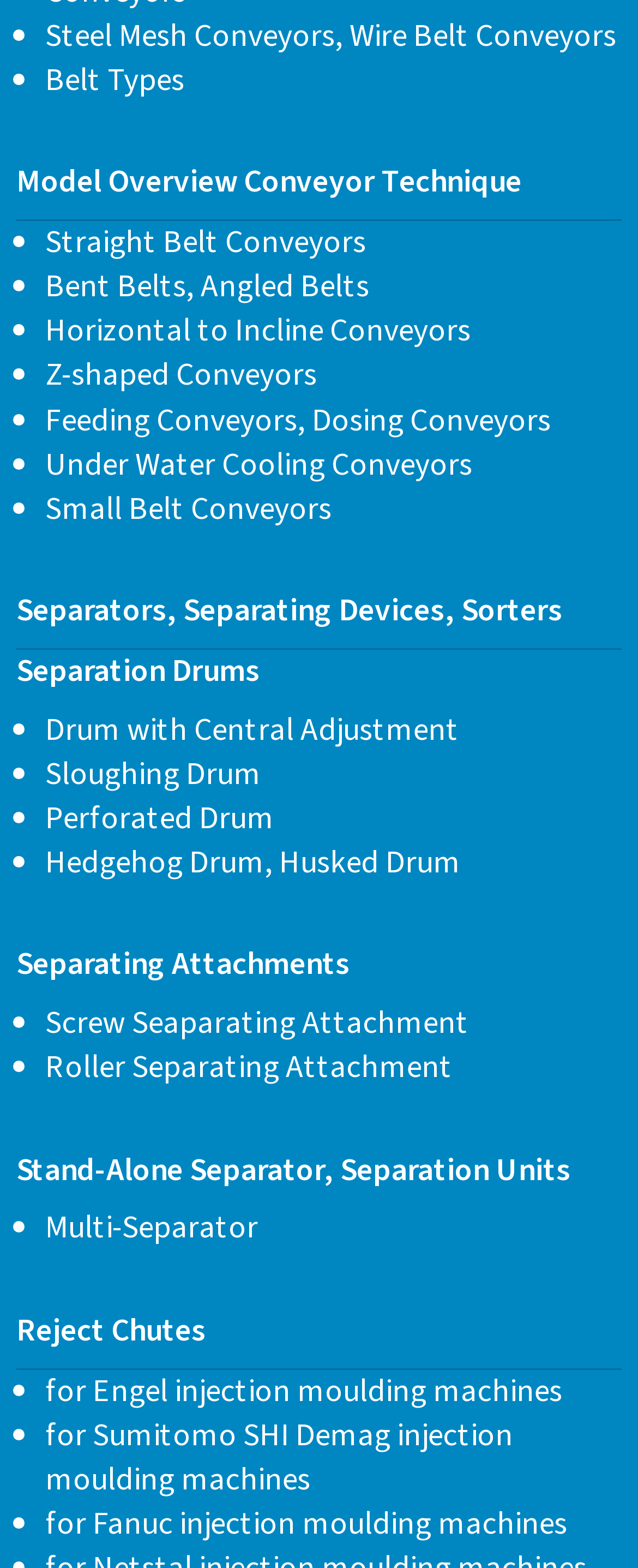Please provide a comprehensive answer to the question based on the screenshot: What is the purpose of Under Water Cooling Conveyors?

The webpage lists Under Water Cooling Conveyors as one of the types of conveyors, suggesting that their purpose is to cool materials or products while conveying them. The use of water for cooling implies that these conveyors are designed for specific applications where heat needs to be managed.